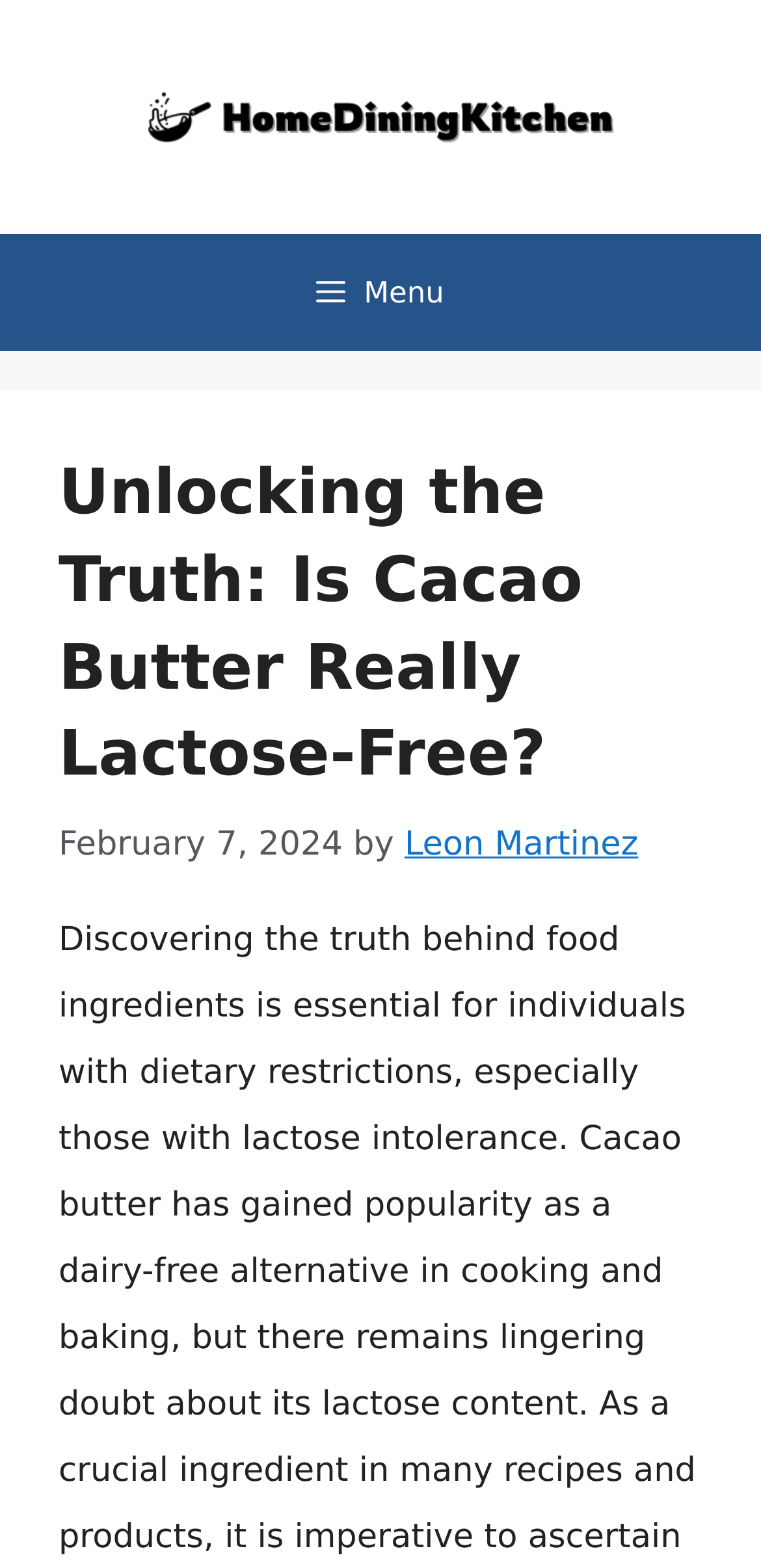Examine the screenshot and answer the question in as much detail as possible: What is the name of the website?

I determined the answer by looking at the banner element at the top of the webpage, which contains a link with the text 'HomeDiningKitchen'. This suggests that the website's name is HomeDiningKitchen.